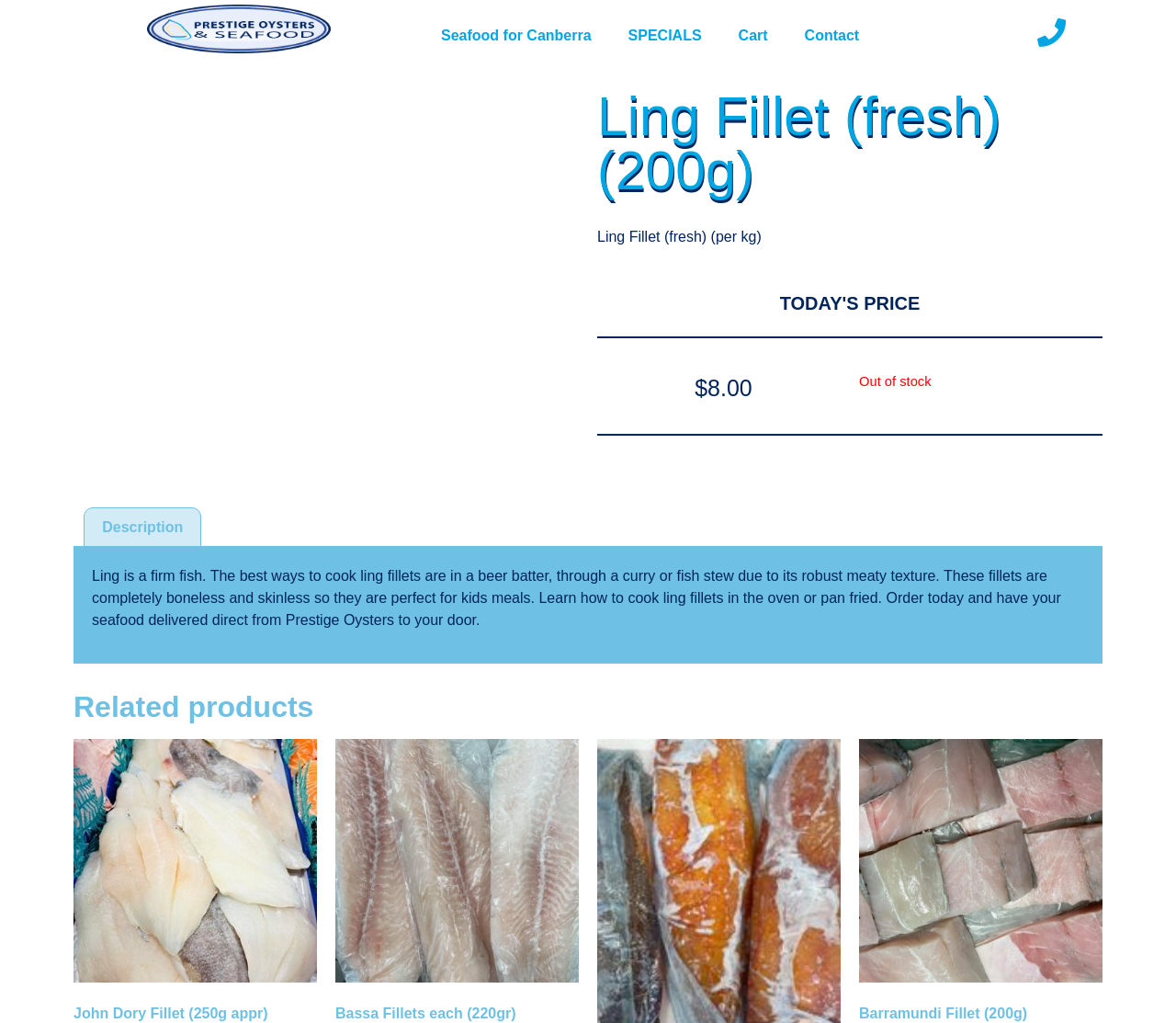Determine and generate the text content of the webpage's headline.

Ling Fillet (fresh) (200g)